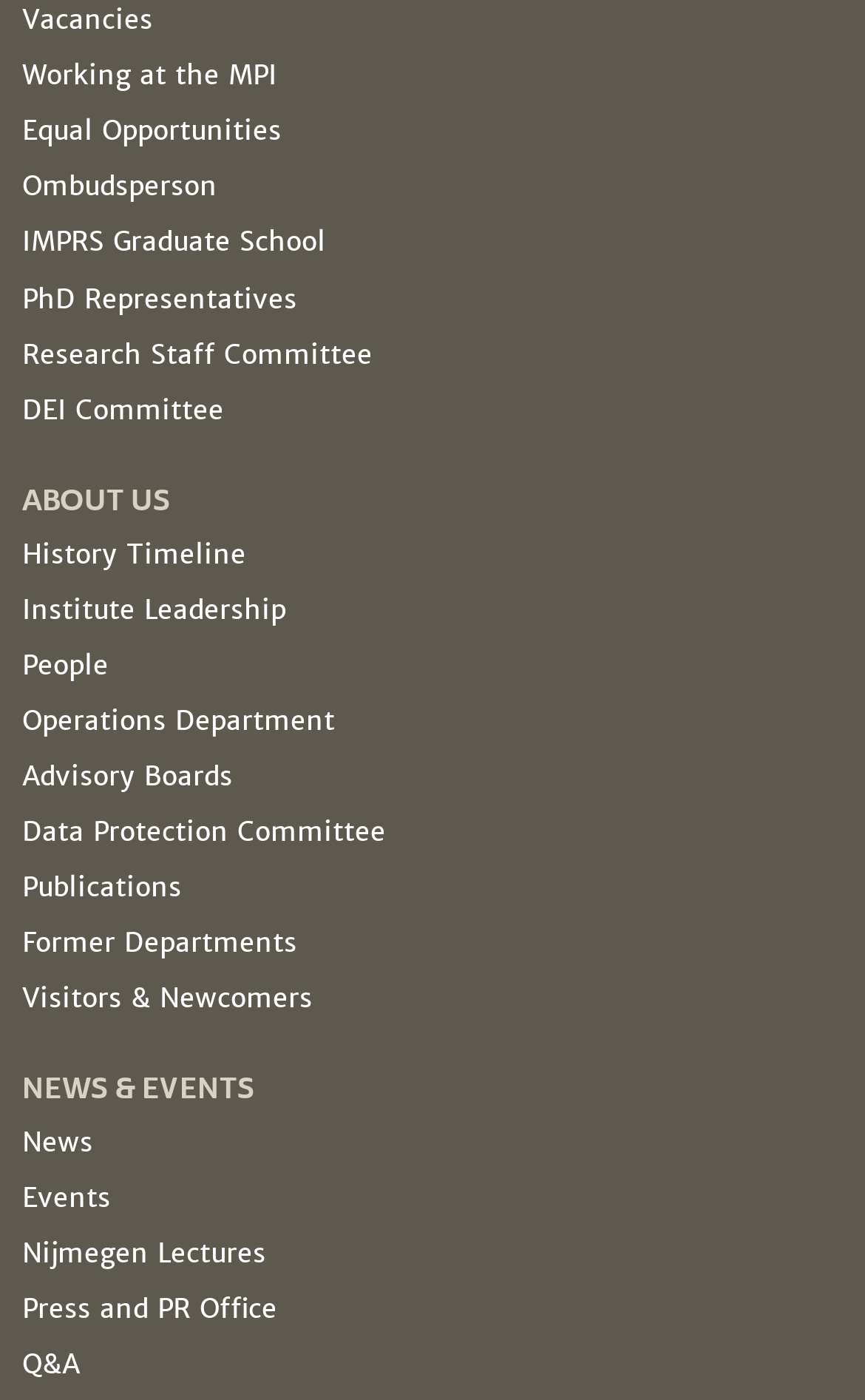Locate the bounding box coordinates of the area that needs to be clicked to fulfill the following instruction: "Get information about PhD representatives". The coordinates should be in the format of four float numbers between 0 and 1, namely [left, top, right, bottom].

[0.026, 0.201, 0.344, 0.226]